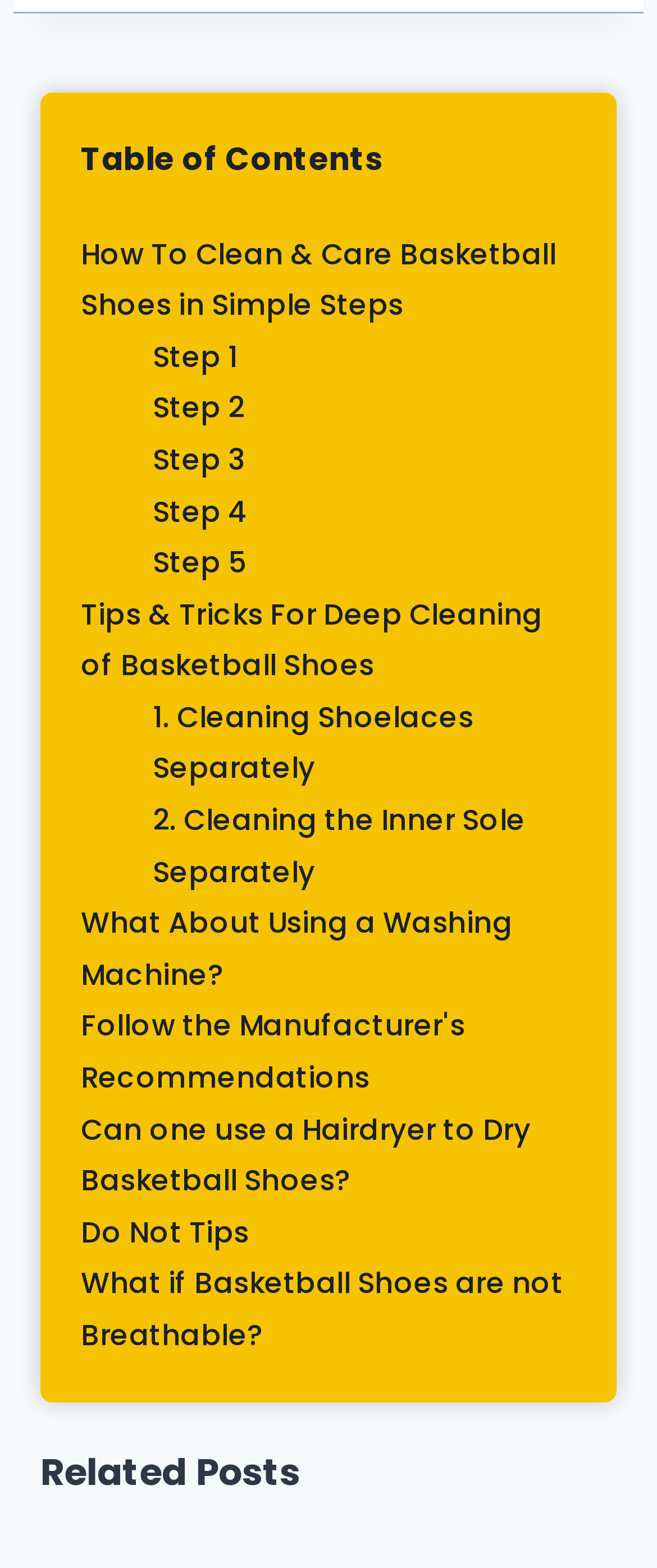Identify the bounding box coordinates of the clickable region necessary to fulfill the following instruction: "Click on 'How To Clean & Care Basketball Shoes in Simple Steps'". The bounding box coordinates should be four float numbers between 0 and 1, i.e., [left, top, right, bottom].

[0.123, 0.149, 0.846, 0.207]